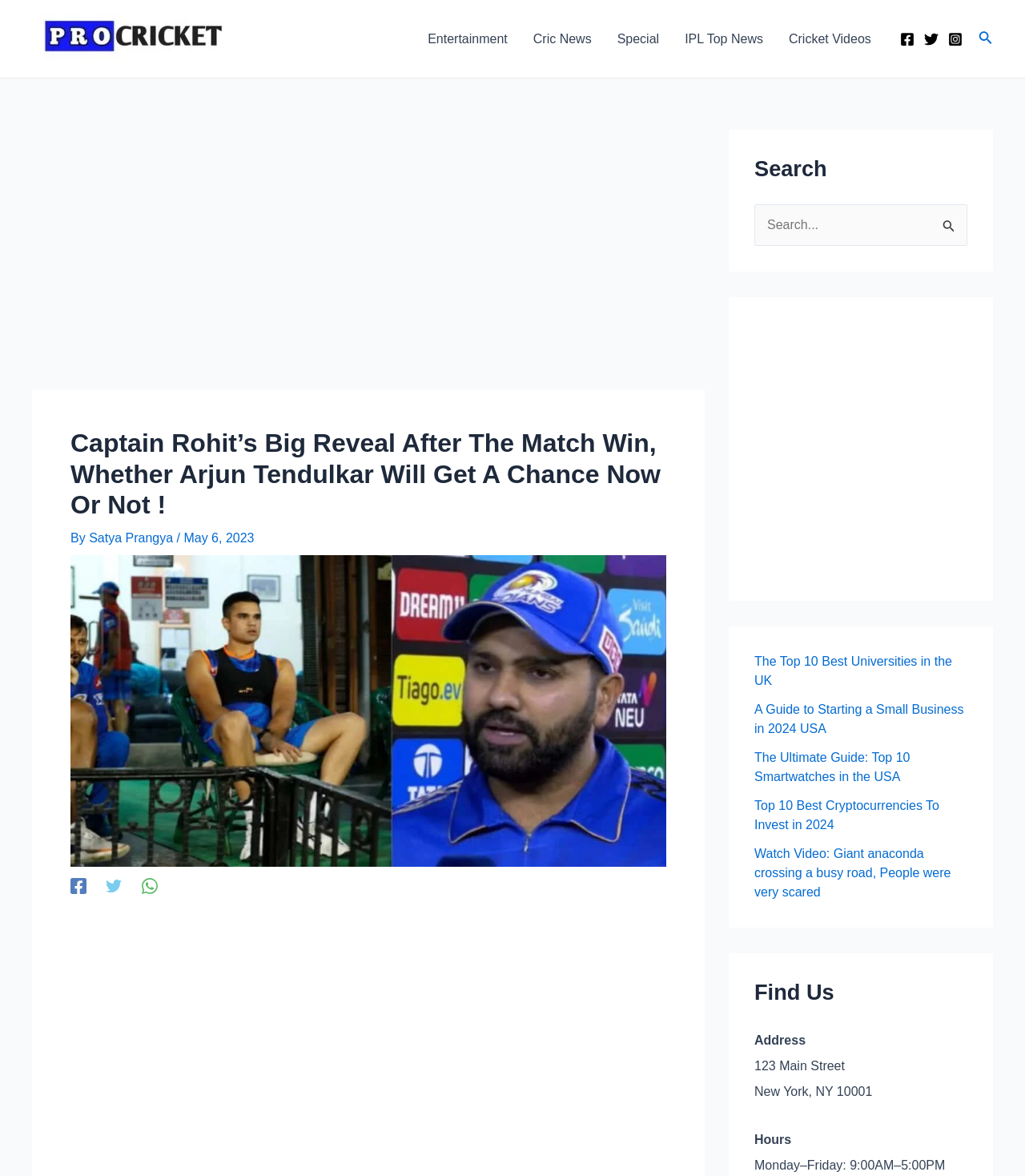Using the image as a reference, answer the following question in as much detail as possible:
Who wrote the article about Captain Rohit's big reveal?

The webpage credits the article to 'Satya Prangya' as indicated by the 'By' label followed by the author's name.